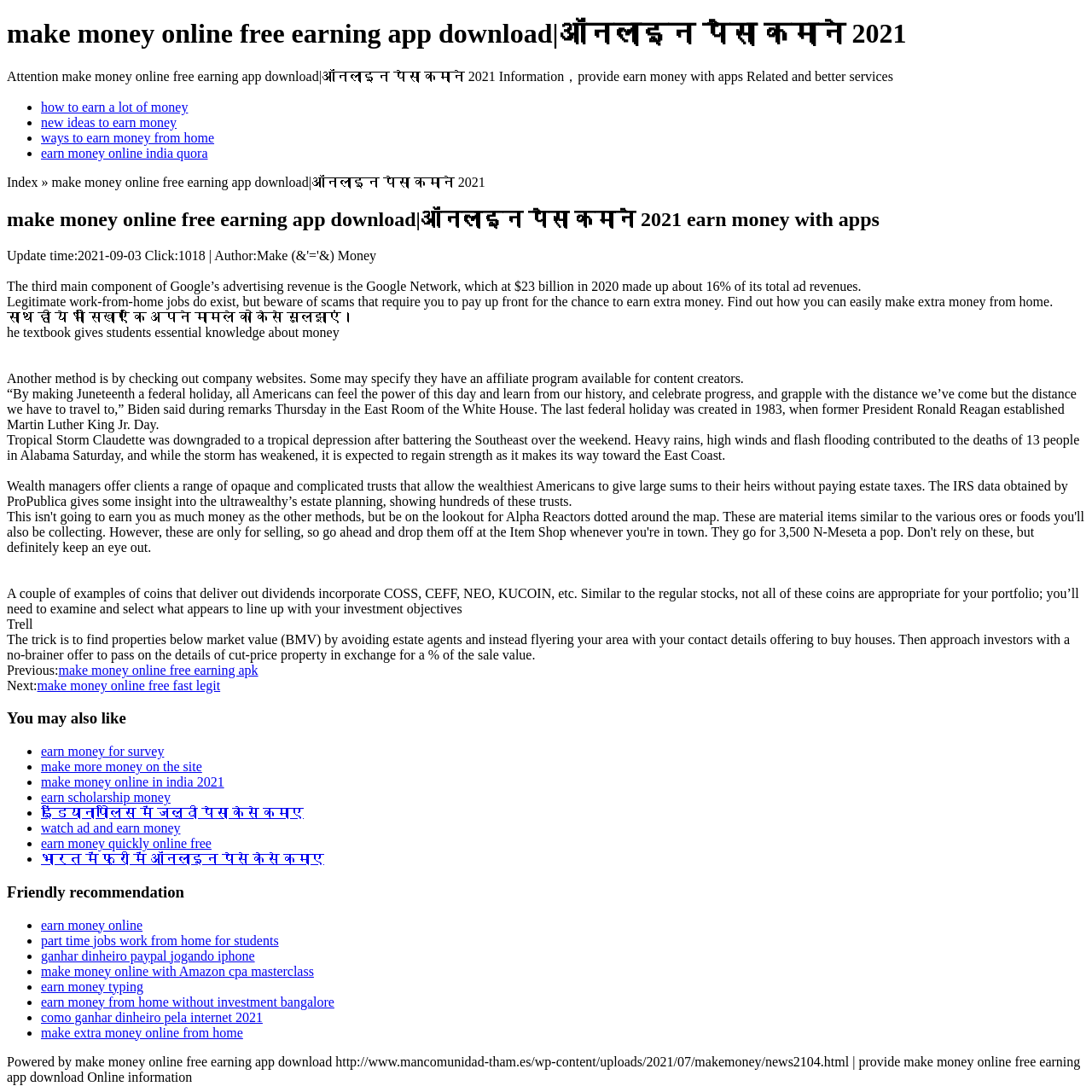Provide the text content of the webpage's main heading.

make money online free earning app download|ऑनलाइन पैसा कमाने 2021